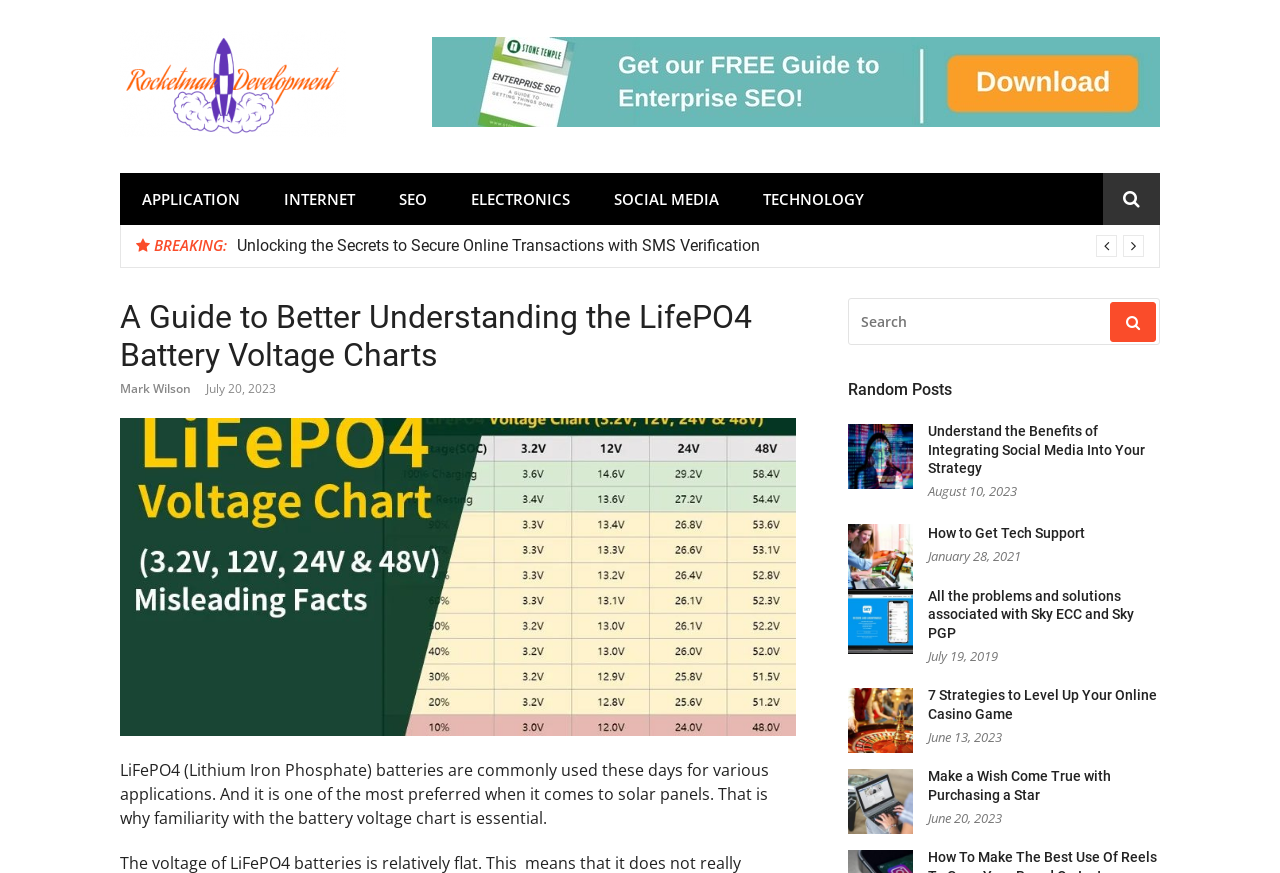What is the category of the link 'Understand the Benefits of Integrating Social Media Into Your Strategy'?
Can you provide a detailed and comprehensive answer to the question?

The link 'Understand the Benefits of Integrating Social Media Into Your Strategy' is categorized under the 'SOCIAL MEDIA' category, as it is related to social media strategy.